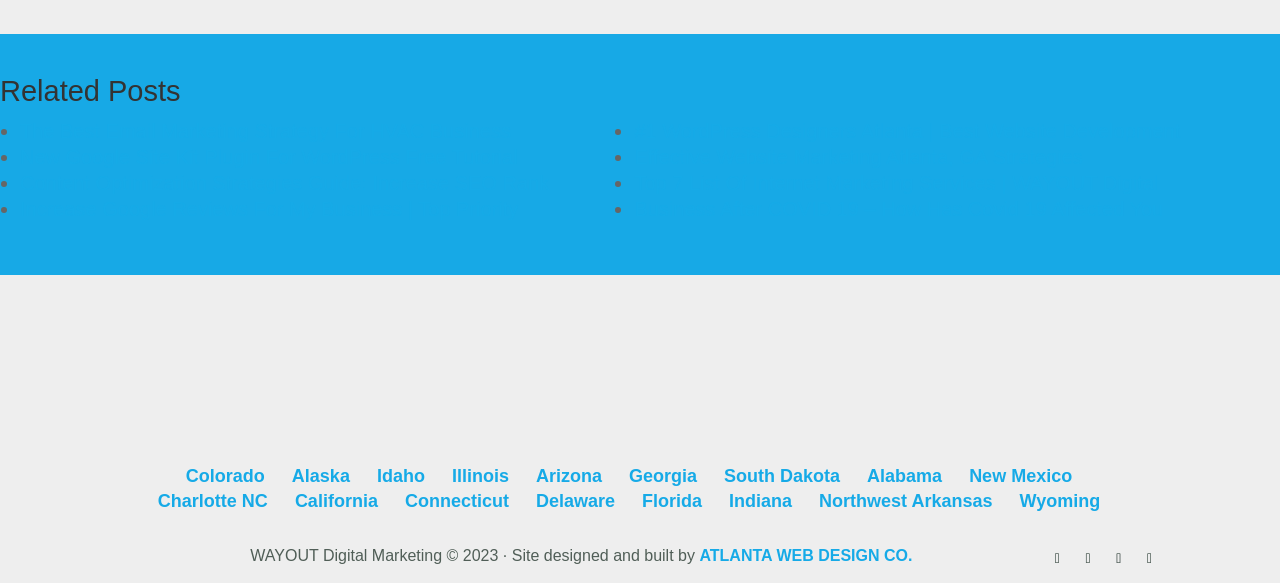Please mark the bounding box coordinates of the area that should be clicked to carry out the instruction: "Explore 'Content Optimization Strategies Guide: Increase SEO Rank'".

[0.016, 0.296, 0.429, 0.333]